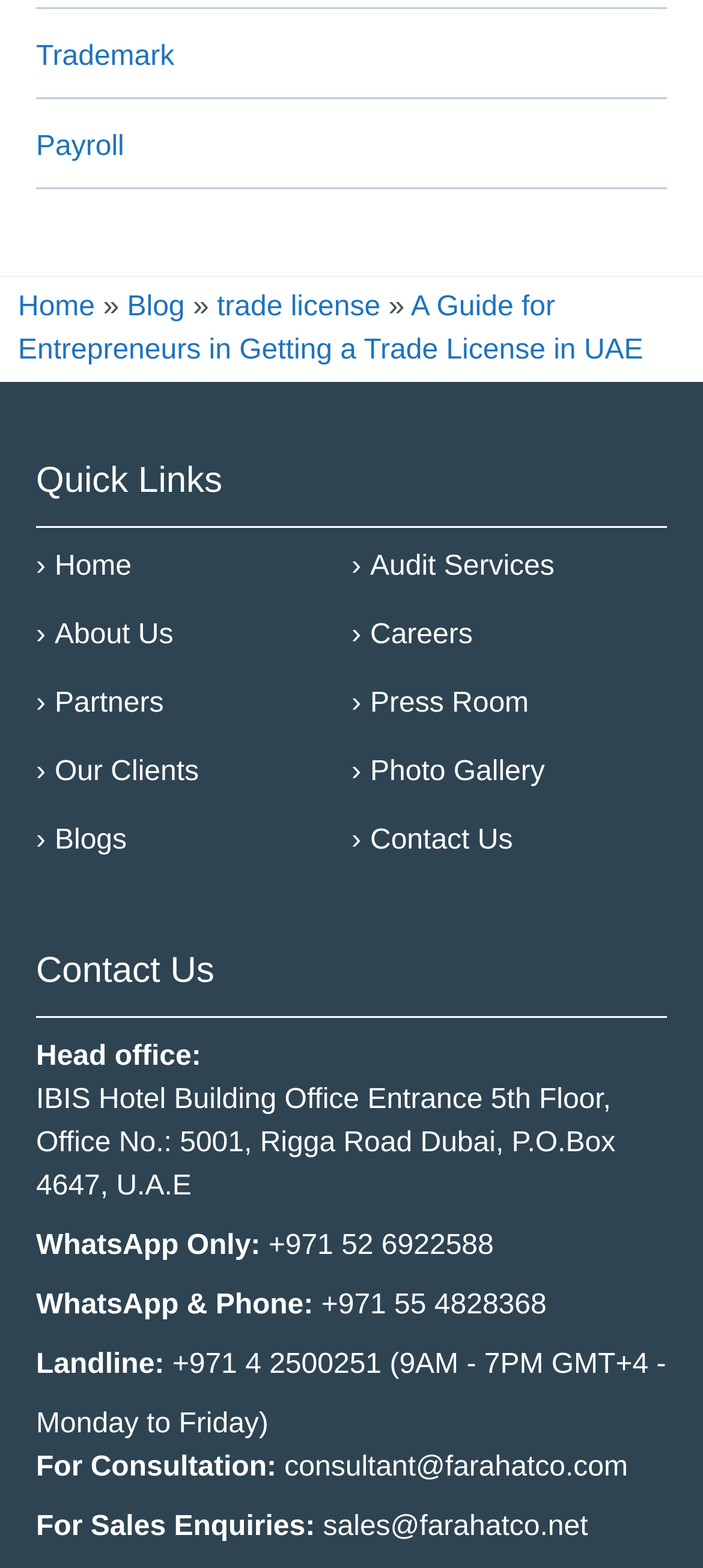Identify the bounding box for the given UI element using the description provided. Coordinates should be in the format (top-left x, top-left y, bottom-right x, bottom-right y) and must be between 0 and 1. Here is the description: Our Clients

[0.078, 0.479, 0.283, 0.506]